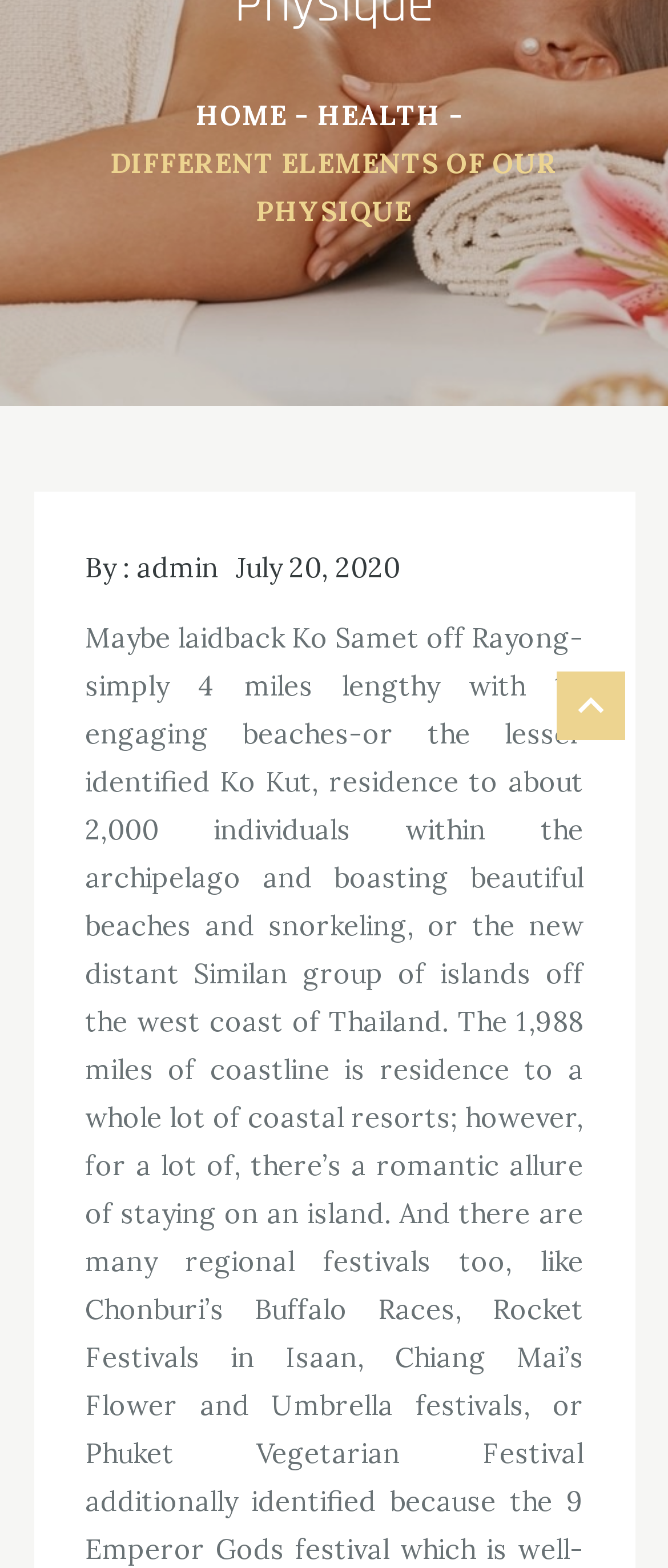Bounding box coordinates are given in the format (top-left x, top-left y, bottom-right x, bottom-right y). All values should be floating point numbers between 0 and 1. Provide the bounding box coordinate for the UI element described as: Home

[0.294, 0.062, 0.429, 0.084]